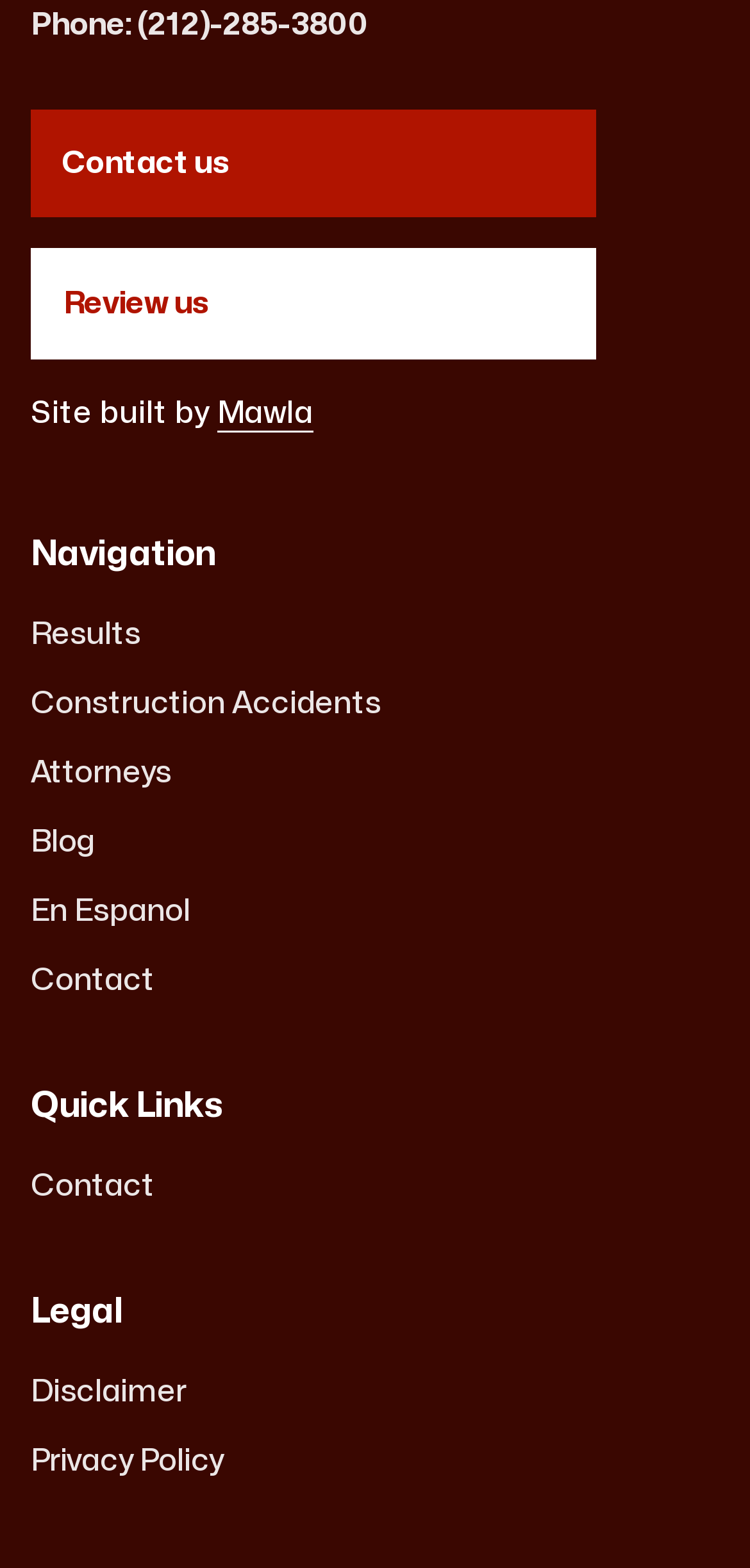Determine the bounding box coordinates for the area that needs to be clicked to fulfill this task: "Review us". The coordinates must be given as four float numbers between 0 and 1, i.e., [left, top, right, bottom].

[0.041, 0.158, 0.795, 0.229]